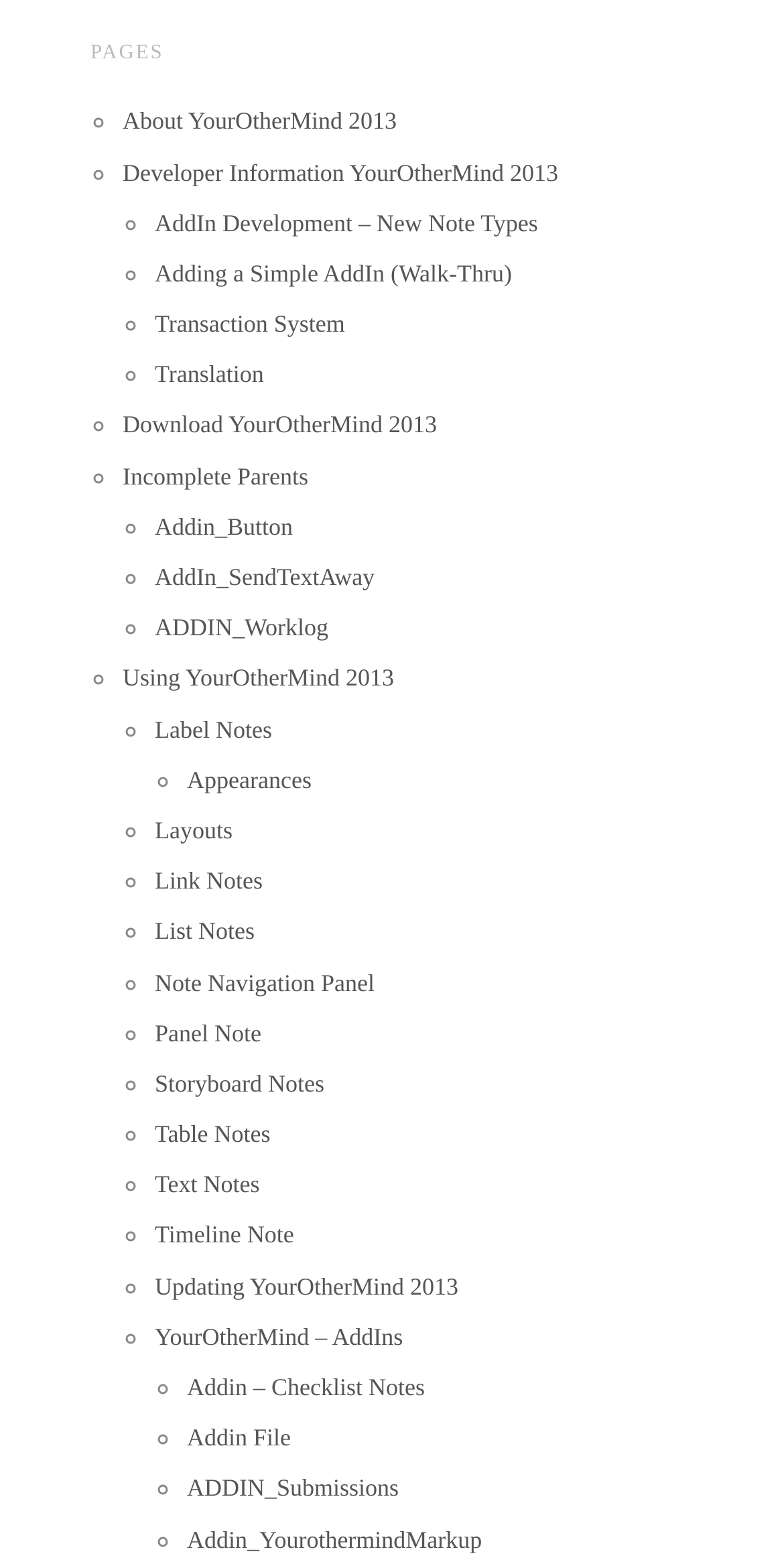Respond to the question below with a single word or phrase: What is the first link under the 'PAGES' heading?

About YourOtherMind 2013